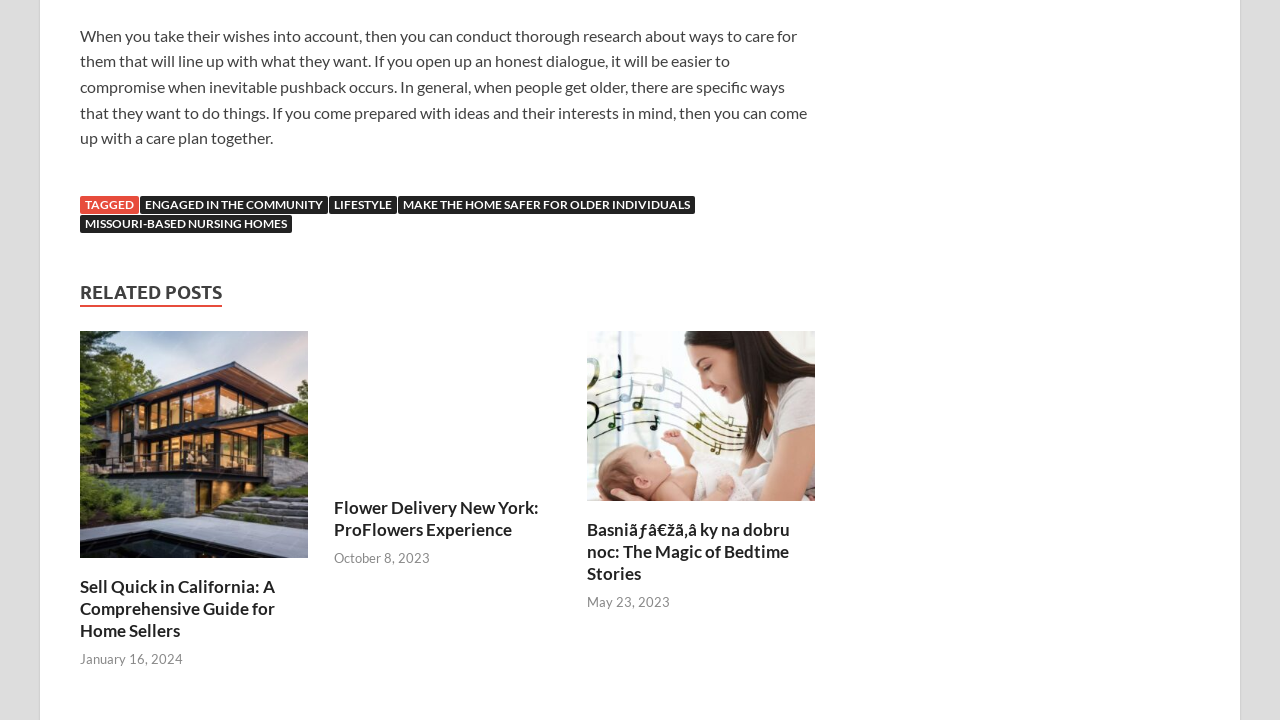Locate the bounding box coordinates for the element described below: "engaged in the community". The coordinates must be four float values between 0 and 1, formatted as [left, top, right, bottom].

[0.109, 0.272, 0.256, 0.297]